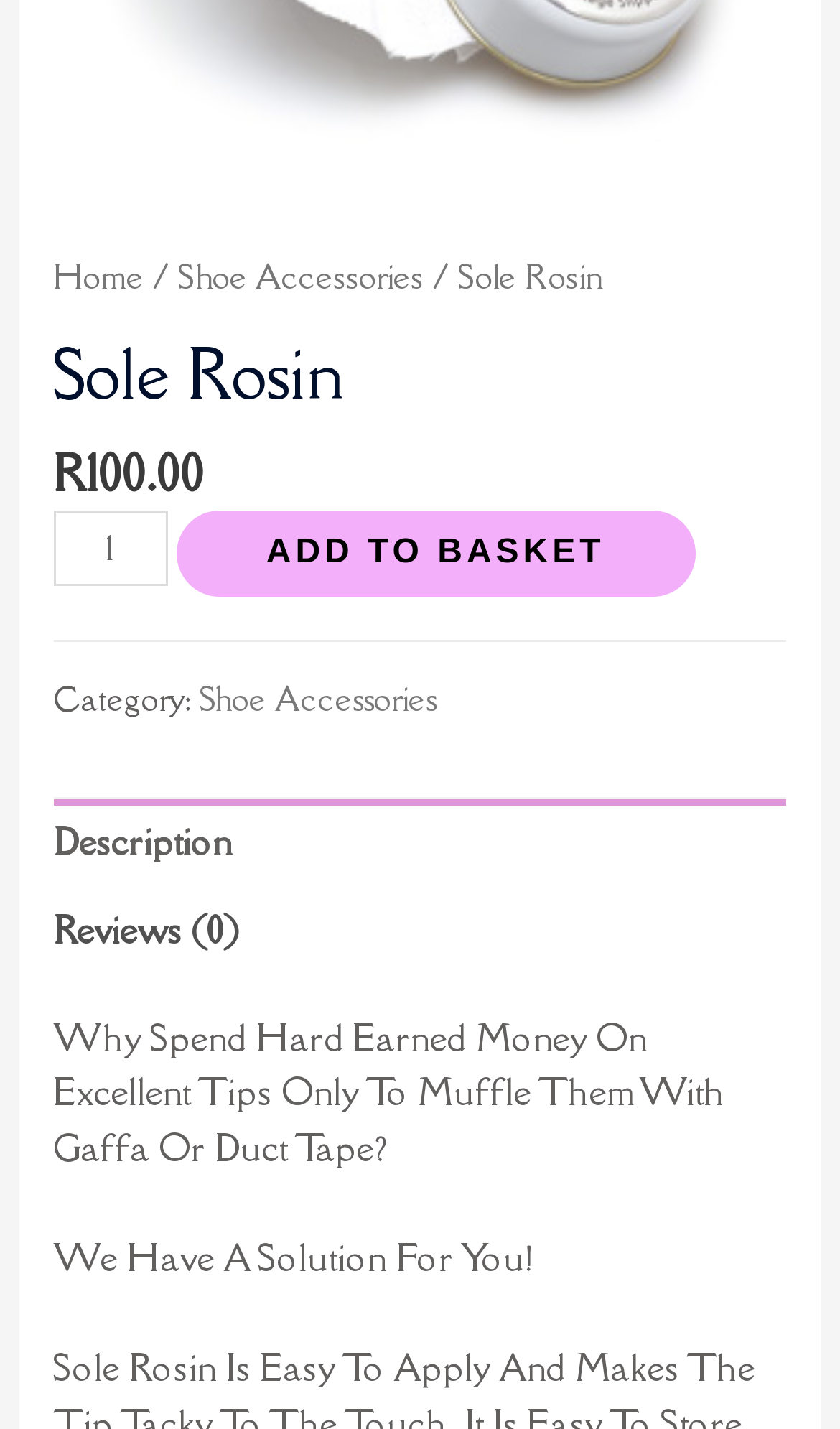Using the provided element description, identify the bounding box coordinates as (top-left x, top-left y, bottom-right x, bottom-right y). Ensure all values are between 0 and 1. Description: Shoe Accessories

[0.212, 0.178, 0.504, 0.208]